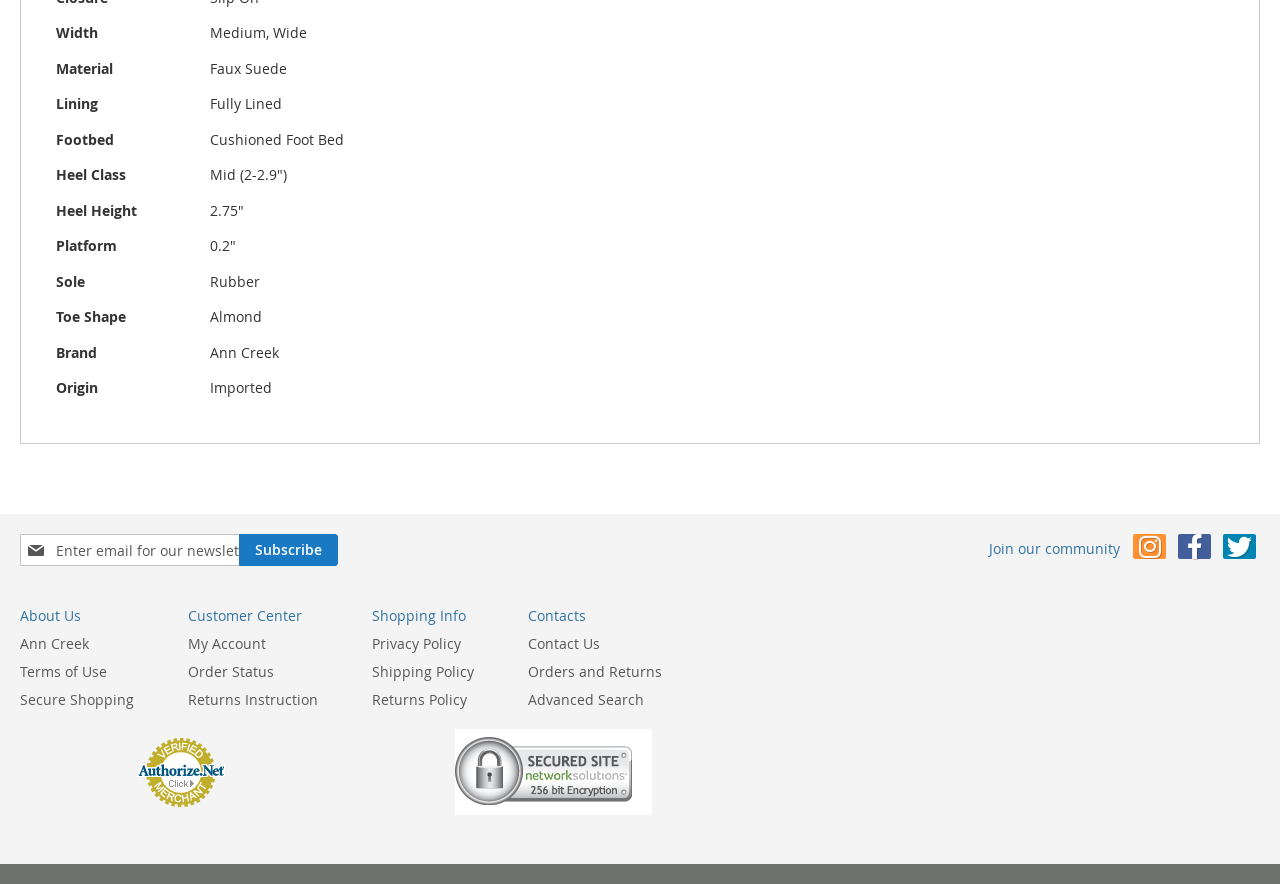Give a concise answer of one word or phrase to the question: 
What is the style highlight of the shoe?

Wedge Heel, Heels, Wedges, Slip-On